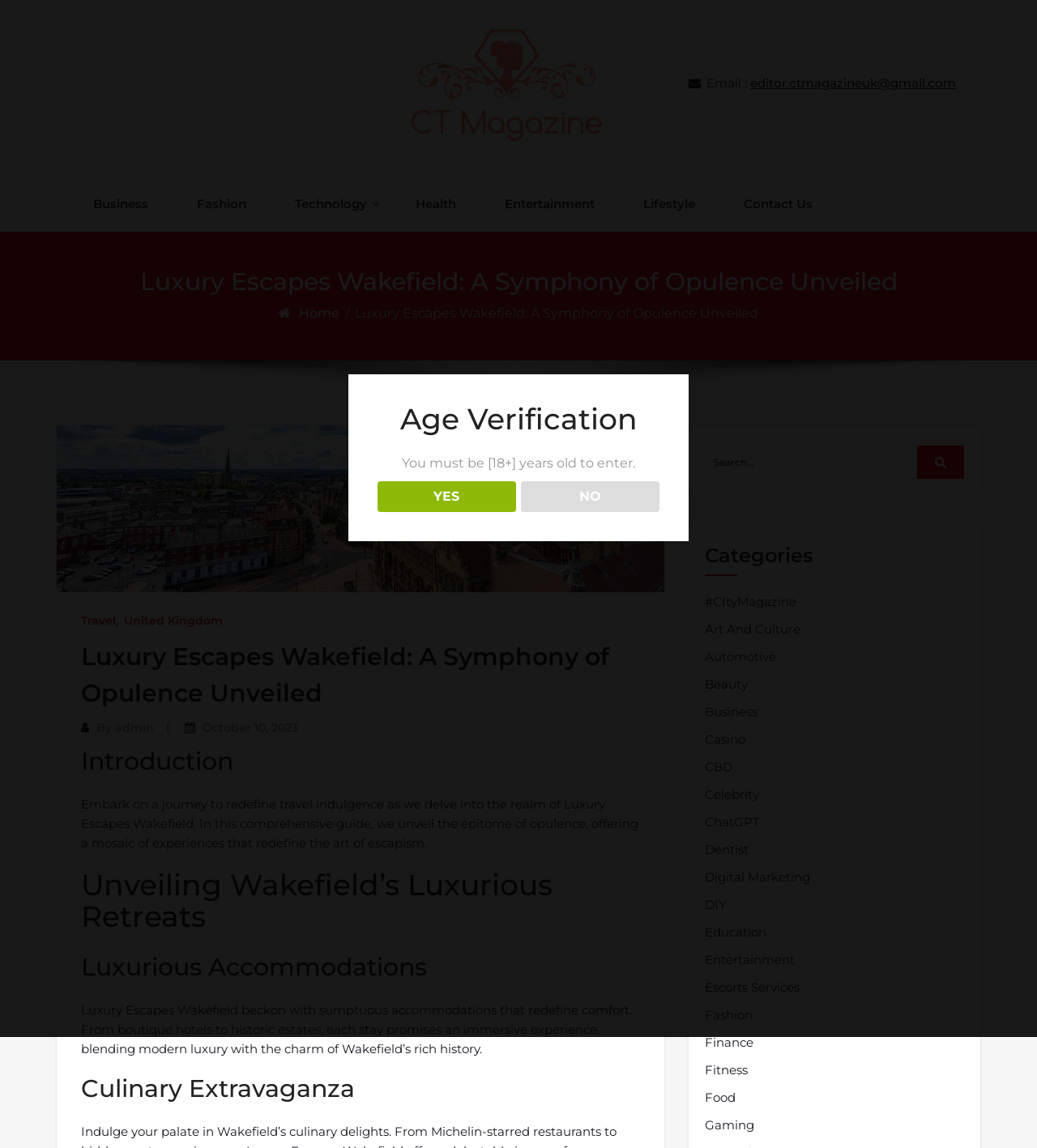What is the purpose of the search bar?
Please give a well-detailed answer to the question.

The purpose of the search bar can be determined by looking at the textbox with the placeholder 'Search...' and the button 'Search' which suggests that the search bar is used to search for articles on the website.